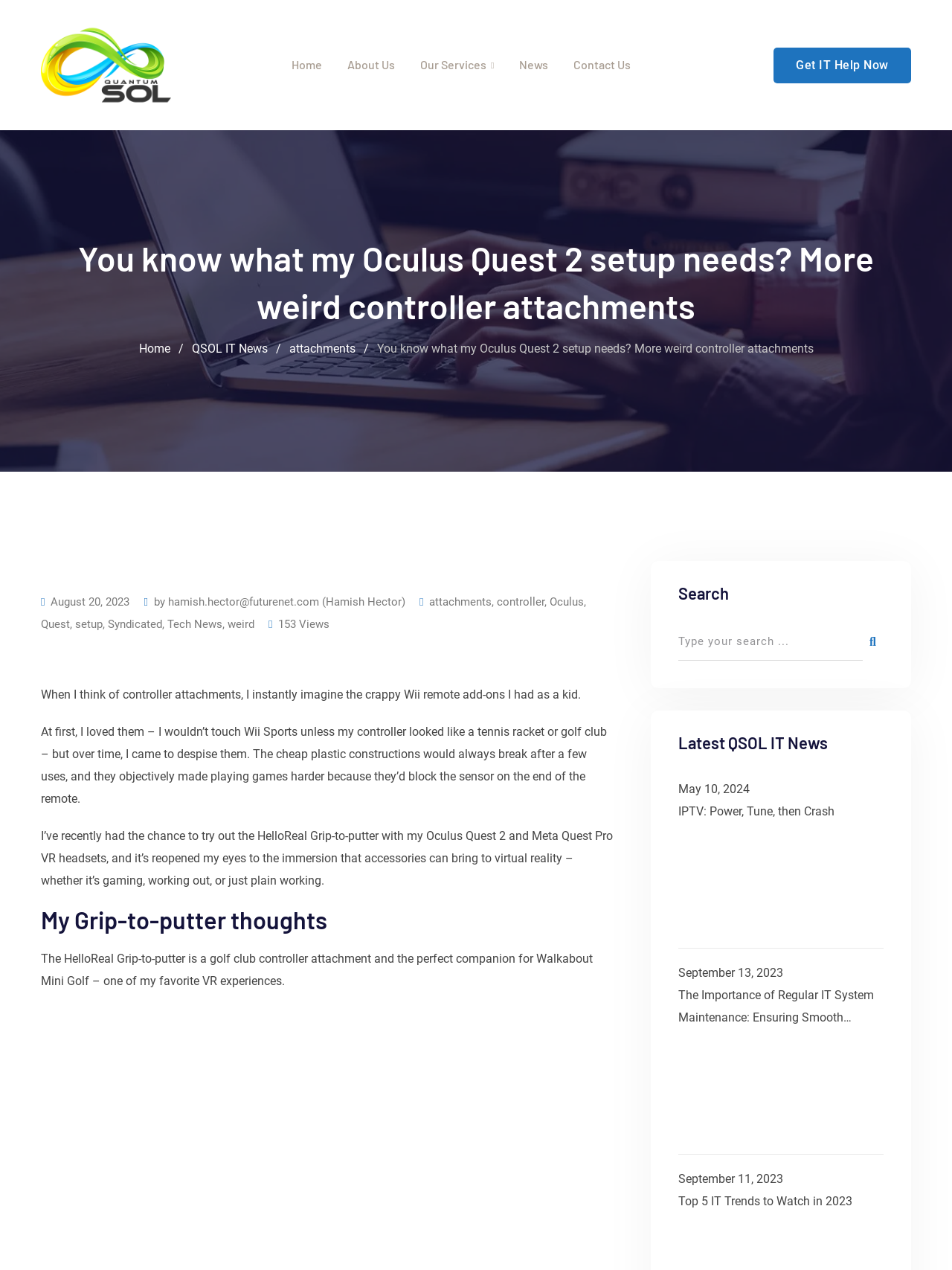Describe all the significant parts and information present on the webpage.

This webpage appears to be a blog post about controller attachments for the Oculus Quest 2, specifically the HelloReal Grip-to-putter. The title of the post is "You know what my Oculus Quest 2 setup needs? More weird controller attachments" and is displayed prominently at the top of the page.

Below the title, there is a navigation menu with links to "Home", "About Us", "Our Services", "News", and "Contact Us". To the right of this menu, there is a call-to-action button "Get IT Help Now".

The main content of the post is divided into several sections. The first section discusses the author's experience with controller attachments, specifically the Wii remote add-ons they had as a kid. The text is accompanied by a date "August 20, 2023" and the author's name "Hamish Hector".

The next section is about the HelloReal Grip-to-putter, a golf club controller attachment for the Oculus Quest 2. The text describes the author's experience with the attachment and its ability to enhance immersion in virtual reality.

Below this section, there is a search bar with a placeholder text "Type your search..." and a search button. To the right of the search bar, there is a section titled "Latest QSOL IT News" with a list of news articles, each with a title, date, and a brief summary.

Throughout the page, there are several links to other articles and websites, including "QSOL IT News", "Tech News", and "Syndicated". The page also displays the number of views for the current article, which is 153.